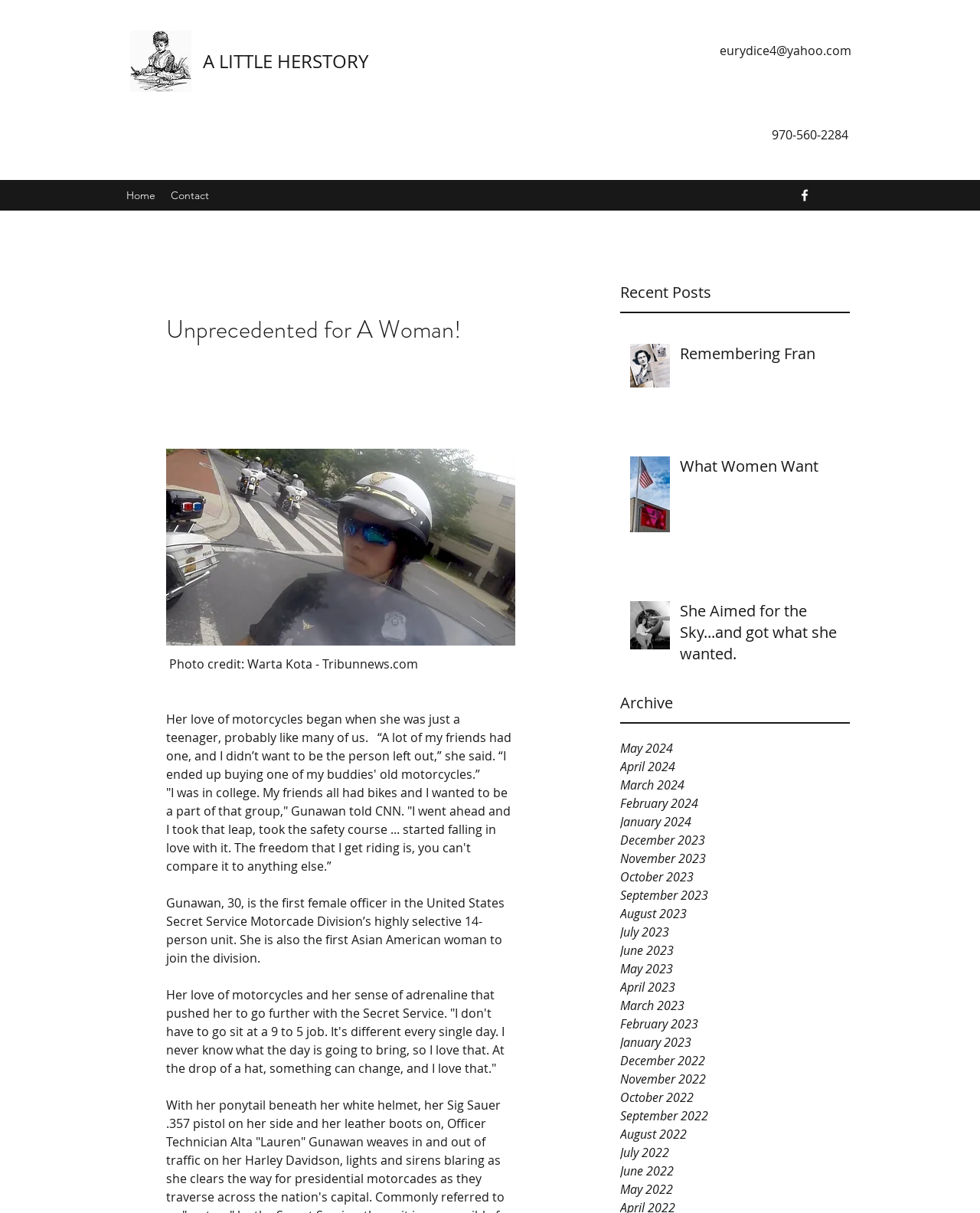What is the title of the first post in the post list section?
Provide a short answer using one word or a brief phrase based on the image.

Remembering Fran